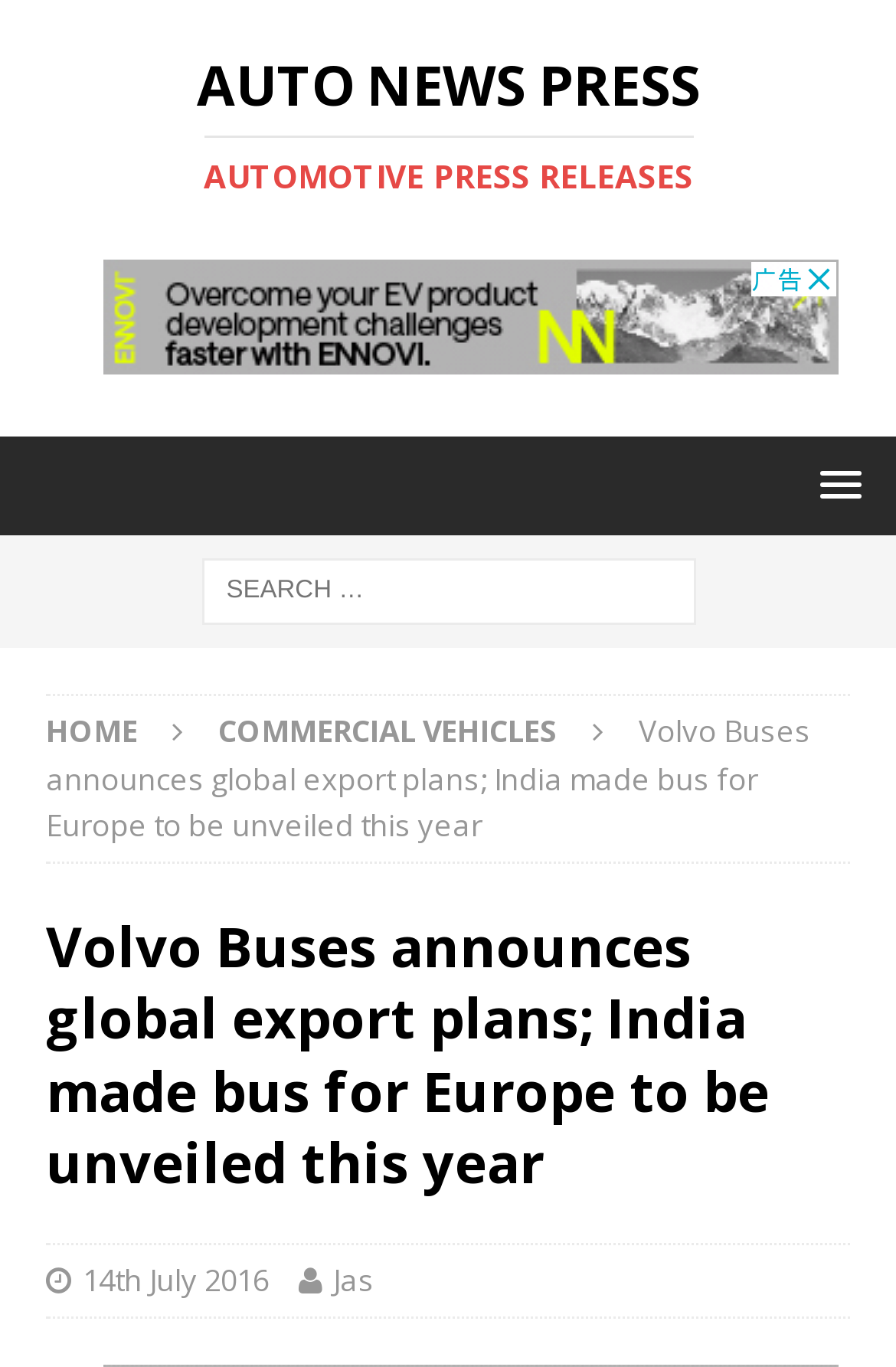Provide a one-word or short-phrase response to the question:
What is the category of the news article?

Auto News